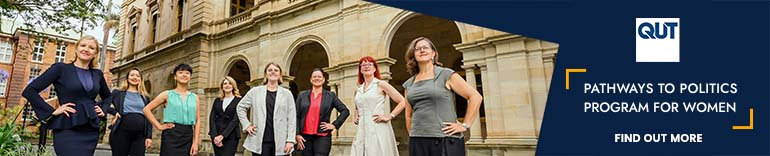Generate an elaborate caption that includes all aspects of the image.

The image showcases a diverse group of women standing confidently in front of a historic building, representing the "Pathways to Politics Program for Women" at Queensland University of Technology (QUT). They are dressed in a variety of professional attire, with expressions of empowerment and determination. The backdrop features elegant architectural details, adding to the sense of achievement. This program aims to inspire and equip women with the skills needed to actively participate in politics. The caption encourages viewers to learn more about this transformative initiative that fosters leadership and community engagement among women.